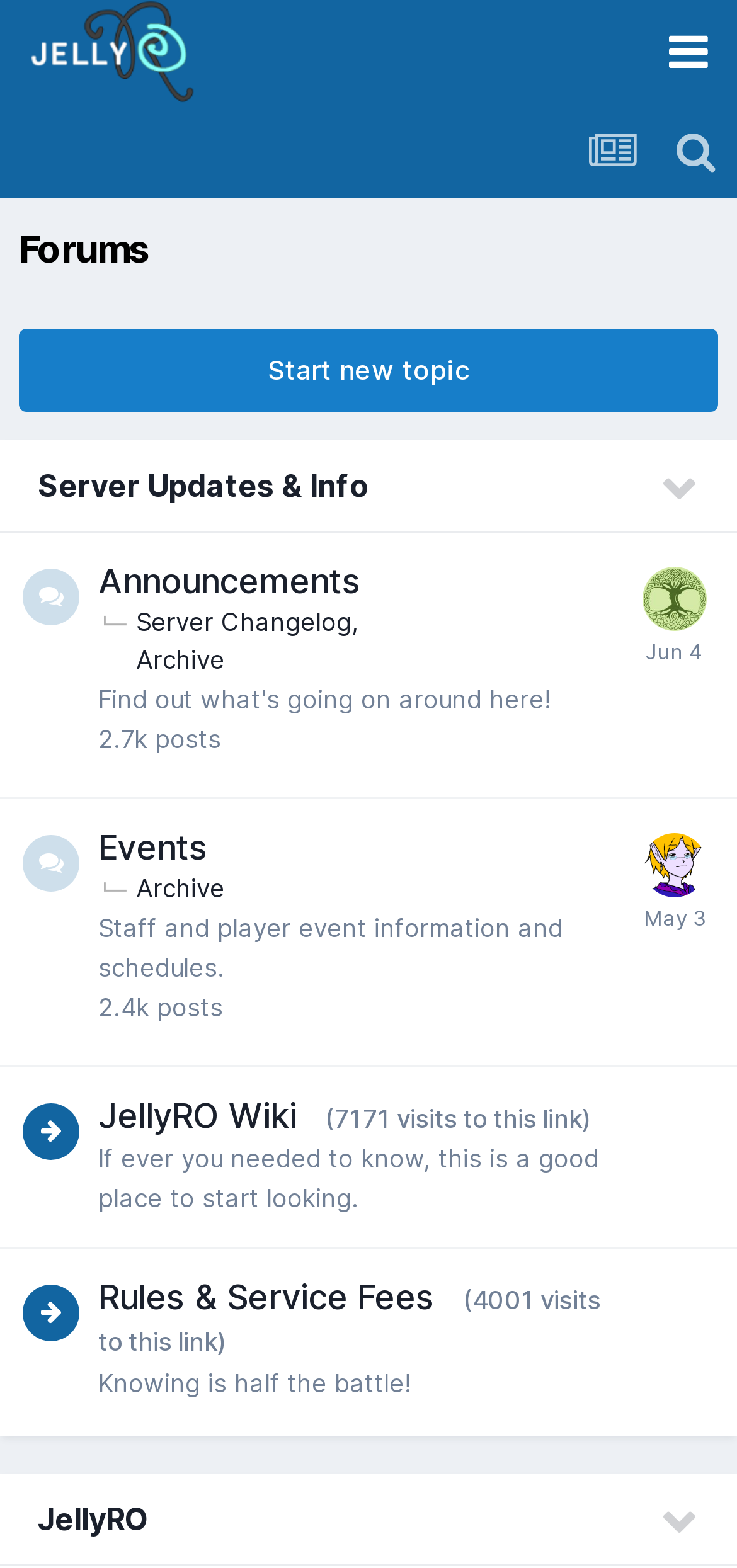What is the name of the forum?
Could you give a comprehensive explanation in response to this question?

The name of the forum can be found at the top of the webpage, where it says 'Forums - JellyRO Forums' and also has an image with the same text.